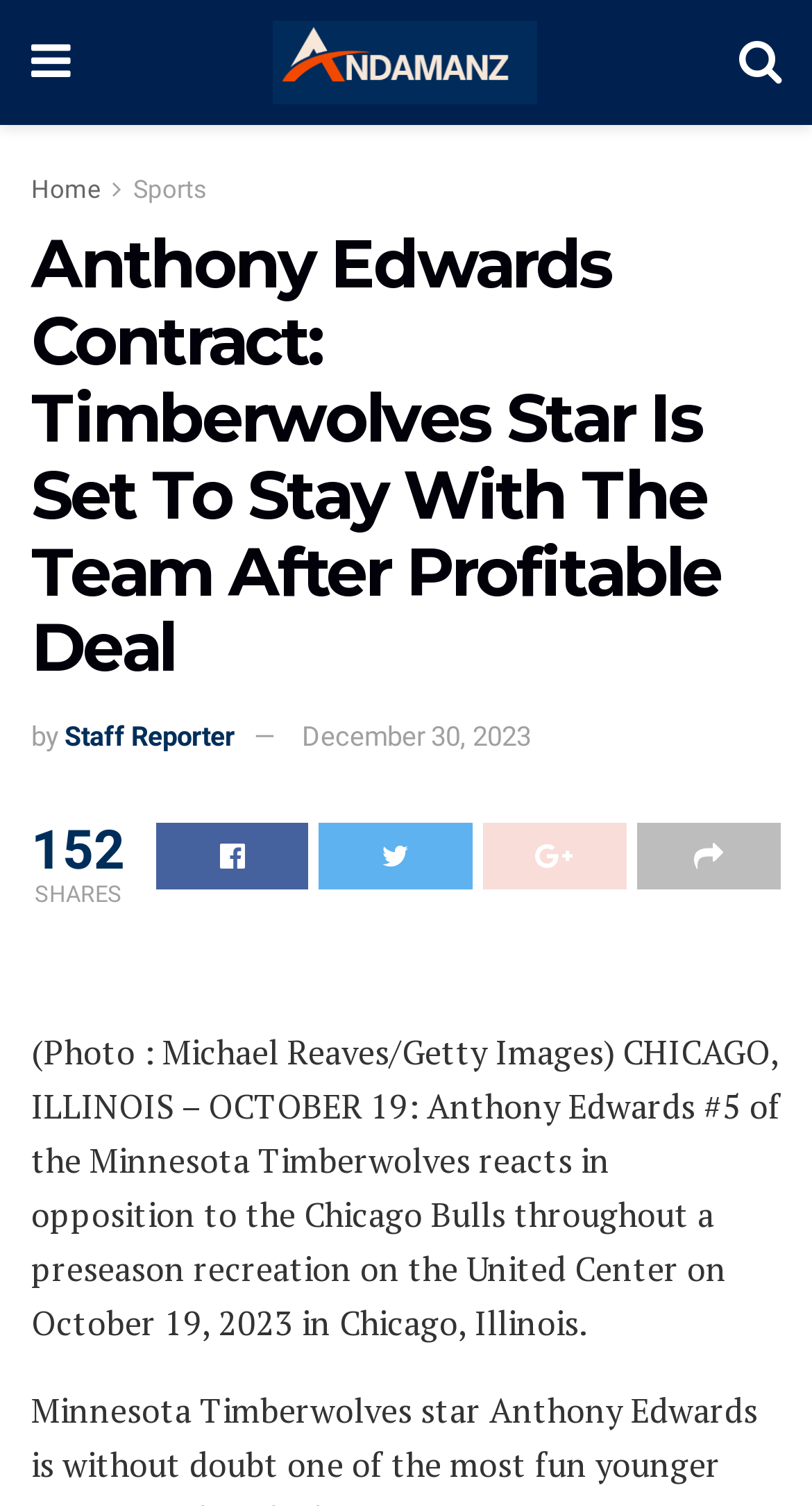Answer the following query concisely with a single word or phrase:
Which team does Anthony Edwards play for?

Minnesota Timberwolves